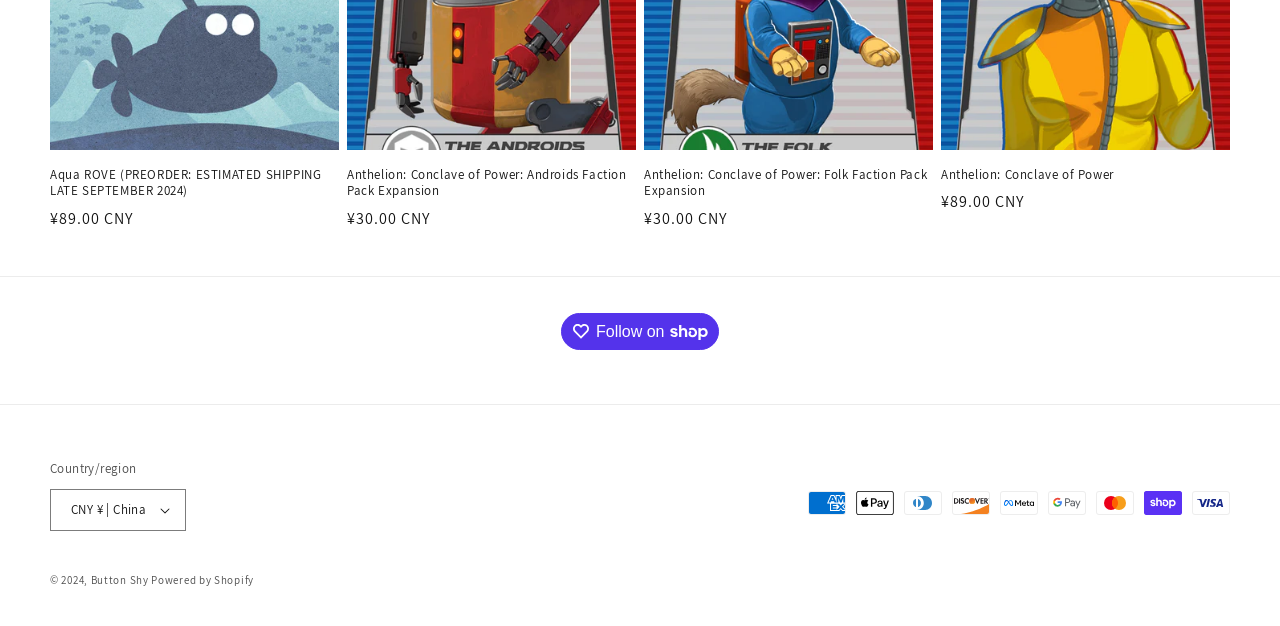Who is the copyright holder of the website?
Please answer using one word or phrase, based on the screenshot.

Button Shy